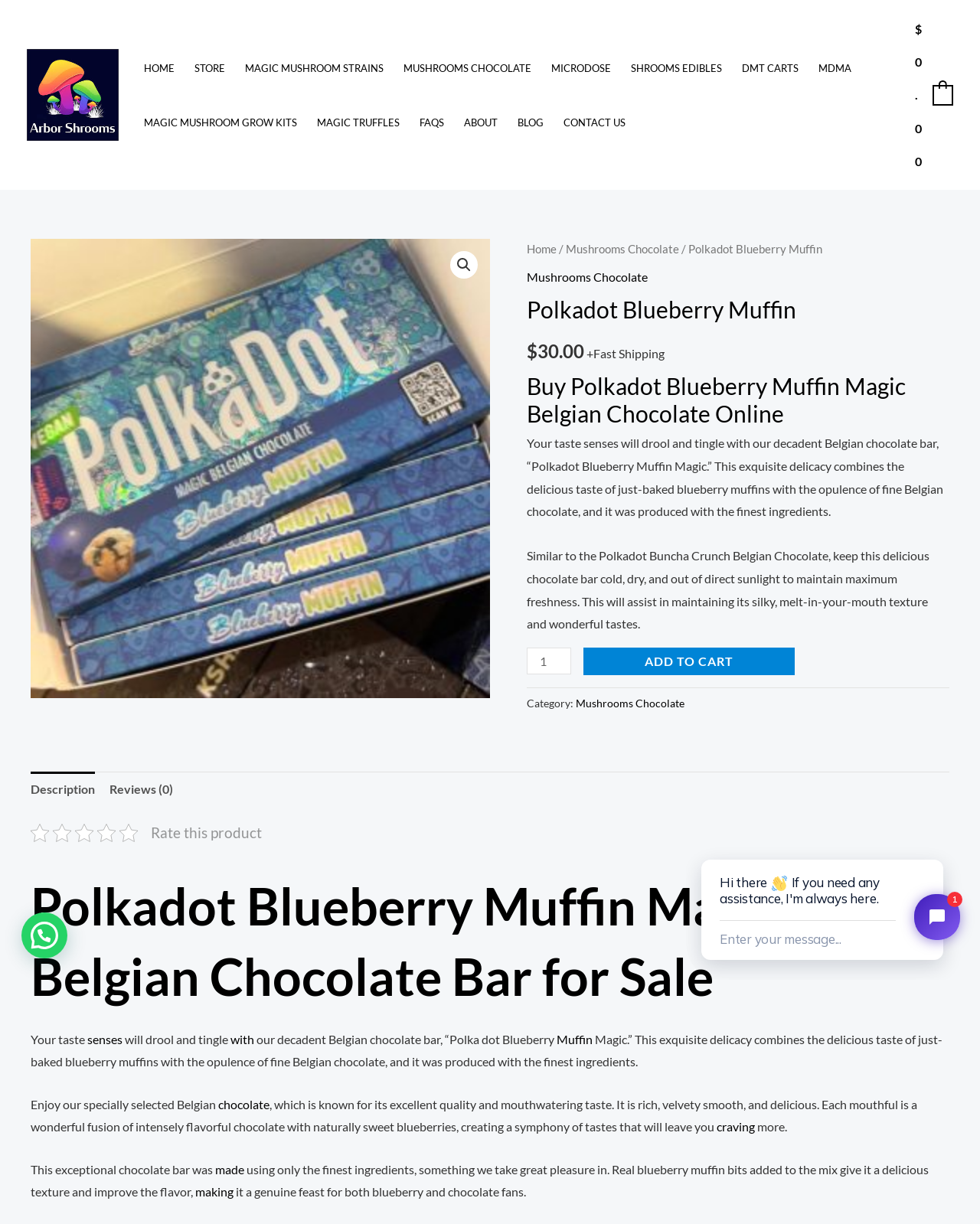Pinpoint the bounding box coordinates of the area that should be clicked to complete the following instruction: "Click the 'ADD TO CART' button". The coordinates must be given as four float numbers between 0 and 1, i.e., [left, top, right, bottom].

[0.595, 0.529, 0.811, 0.552]